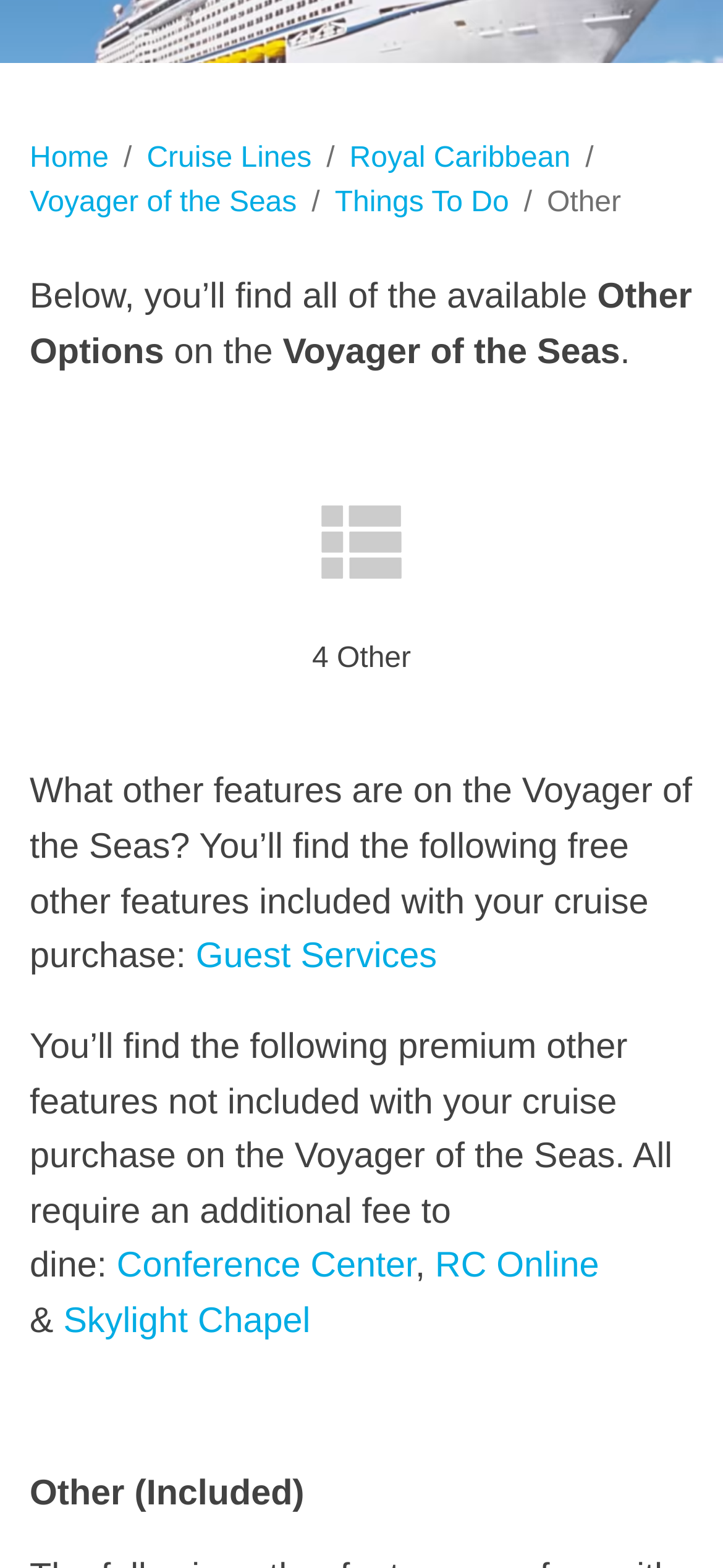Using floating point numbers between 0 and 1, provide the bounding box coordinates in the format (top-left x, top-left y, bottom-right x, bottom-right y). Locate the UI element described here: Home

[0.041, 0.087, 0.15, 0.116]